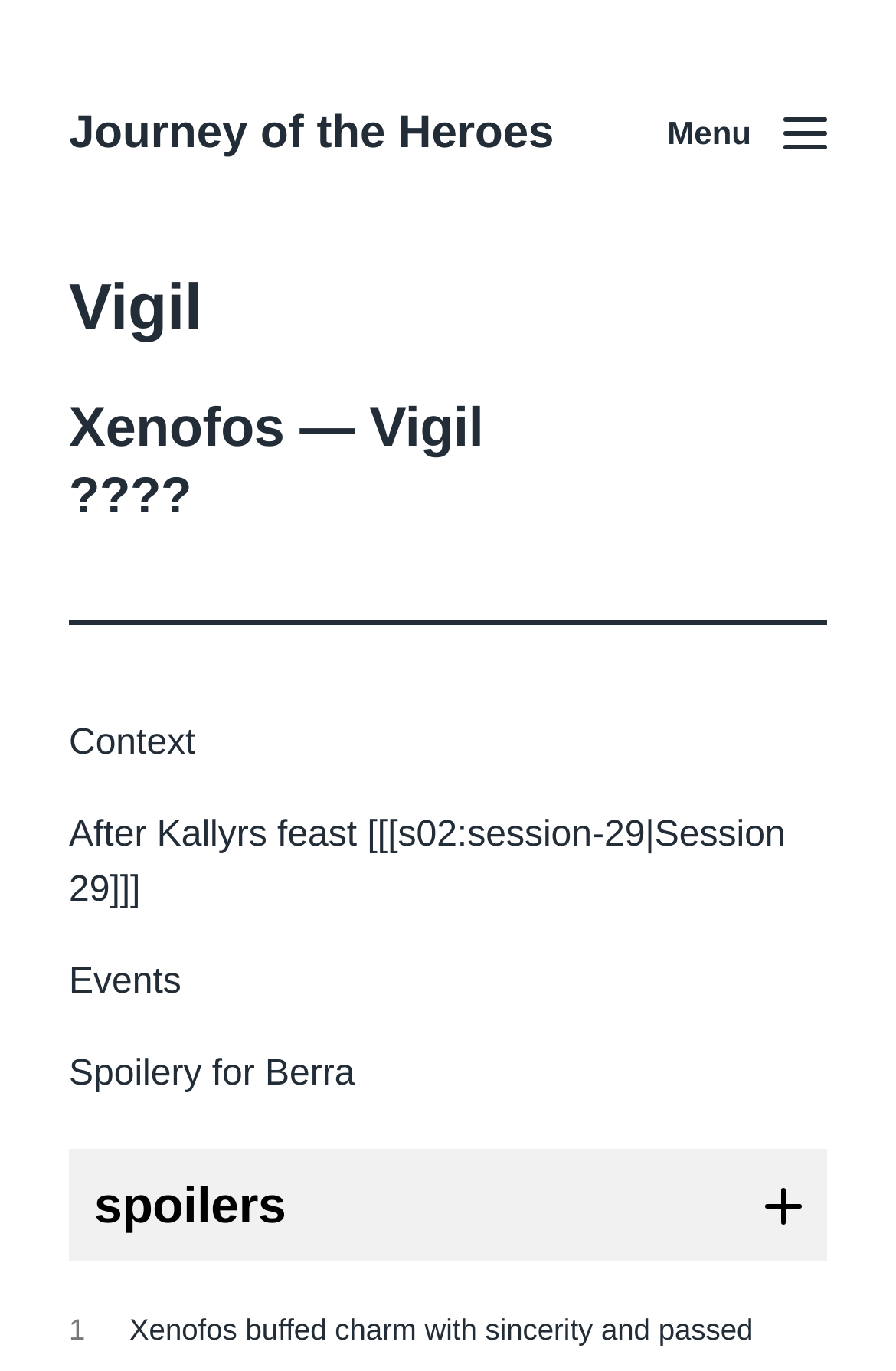Based on the element description Menu Close, identify the bounding box coordinates for the UI element. The coordinates should be in the format (top-left x, top-left y, bottom-right x, bottom-right y) and within the 0 to 1 range.

[0.667, 0.055, 0.923, 0.139]